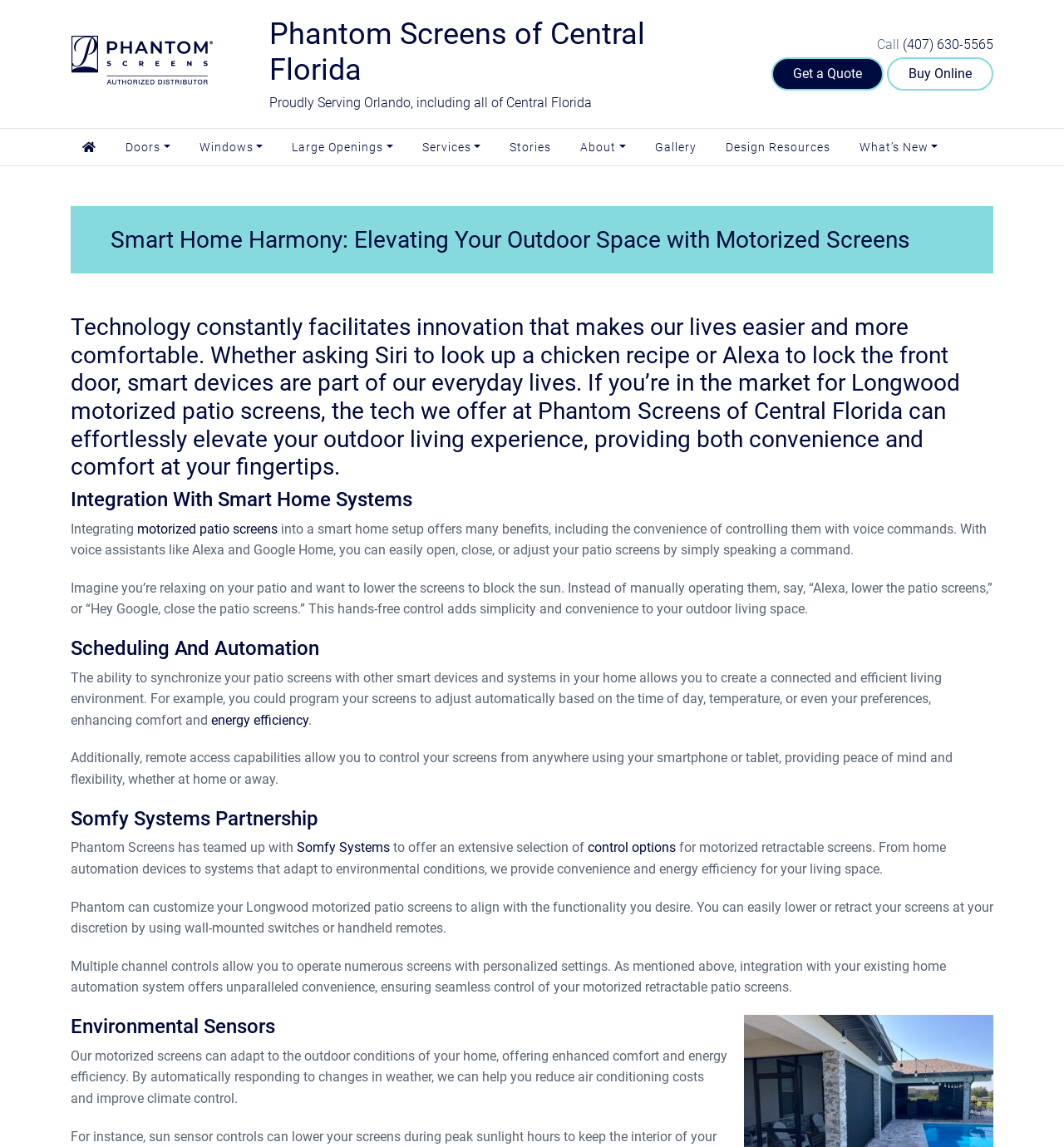Identify the bounding box for the element characterized by the following description: "motorized patio screens".

[0.129, 0.454, 0.261, 0.468]